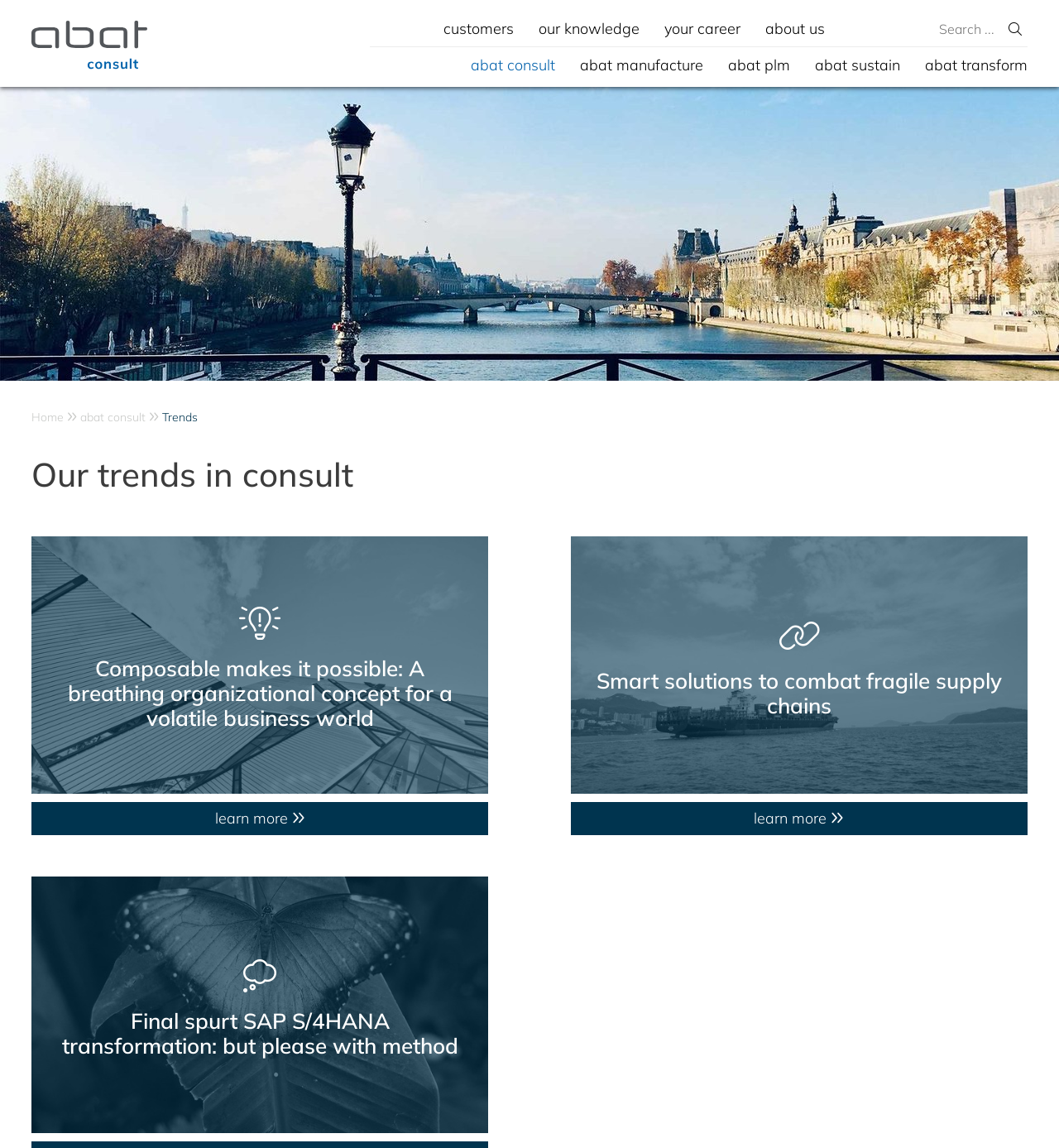Provide a brief response to the question below using one word or phrase:
How many 'learn more' links are there?

2